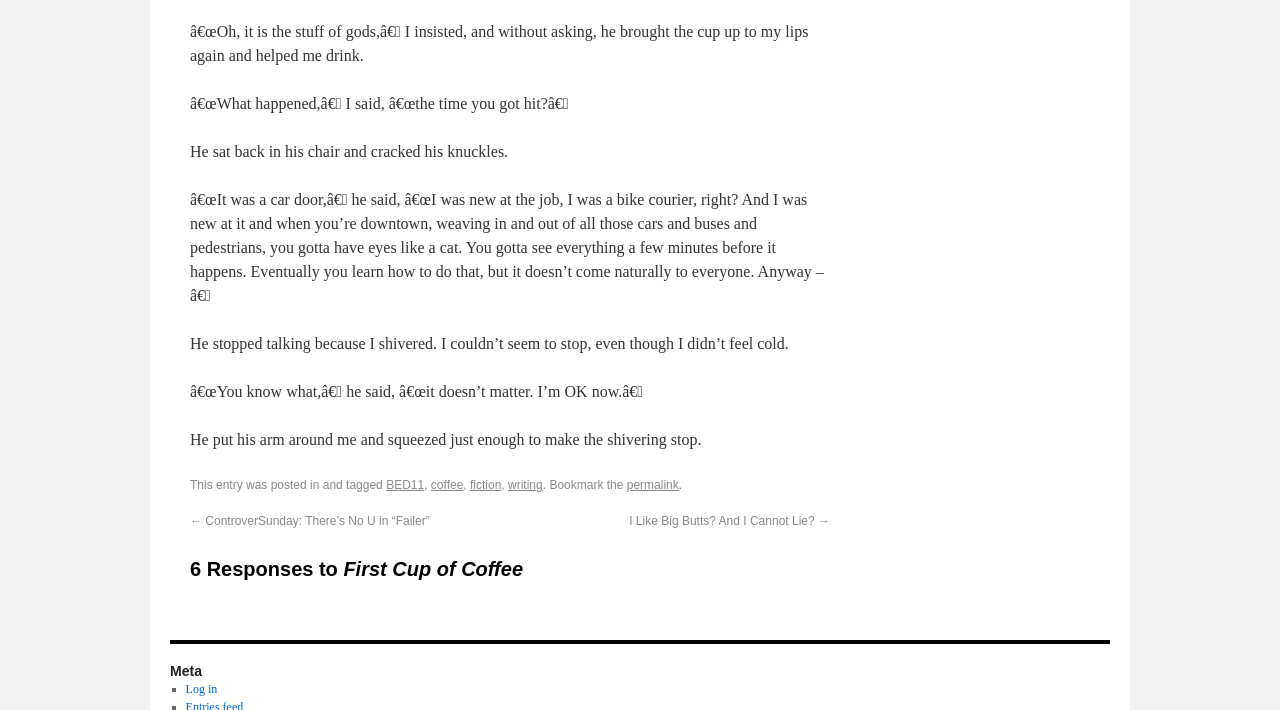Can you pinpoint the bounding box coordinates for the clickable element required for this instruction: "Read the article about French President Macron"? The coordinates should be four float numbers between 0 and 1, i.e., [left, top, right, bottom].

None